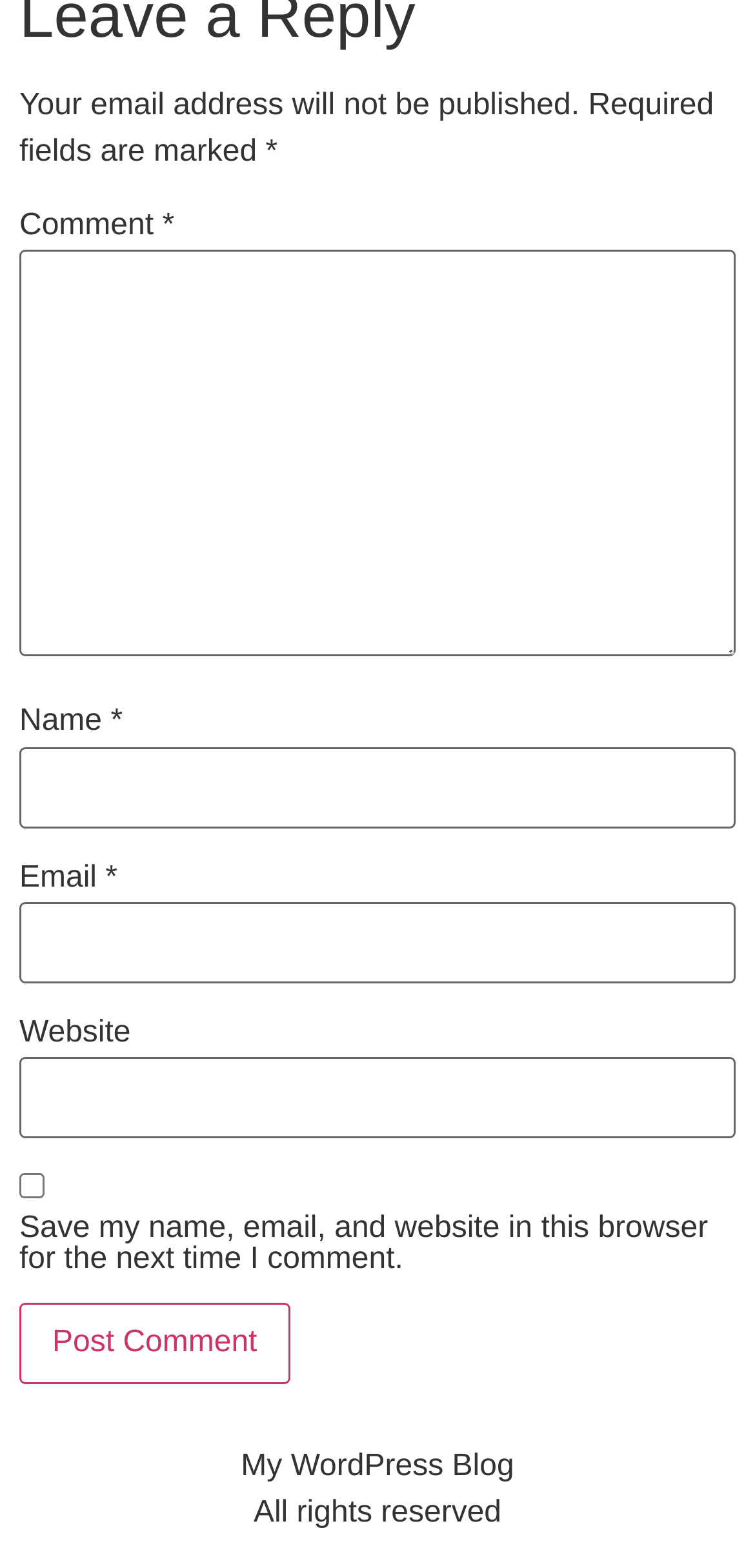Using the format (top-left x, top-left y, bottom-right x, bottom-right y), provide the bounding box coordinates for the described UI element. All values should be floating point numbers between 0 and 1: parent_node: Name * name="author"

[0.026, 0.476, 0.974, 0.528]